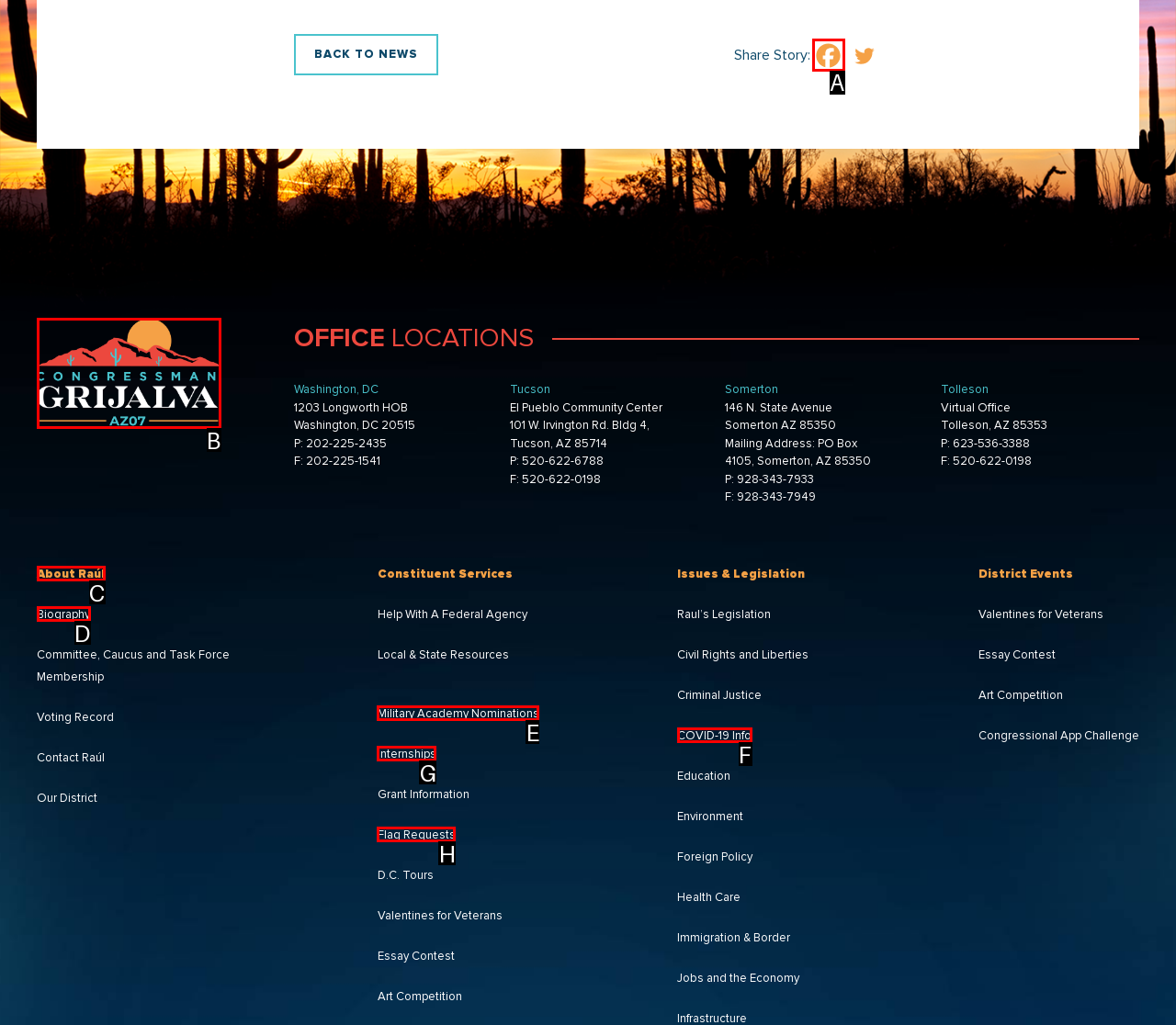Tell me which one HTML element you should click to complete the following task: Share story on Facebook
Answer with the option's letter from the given choices directly.

A